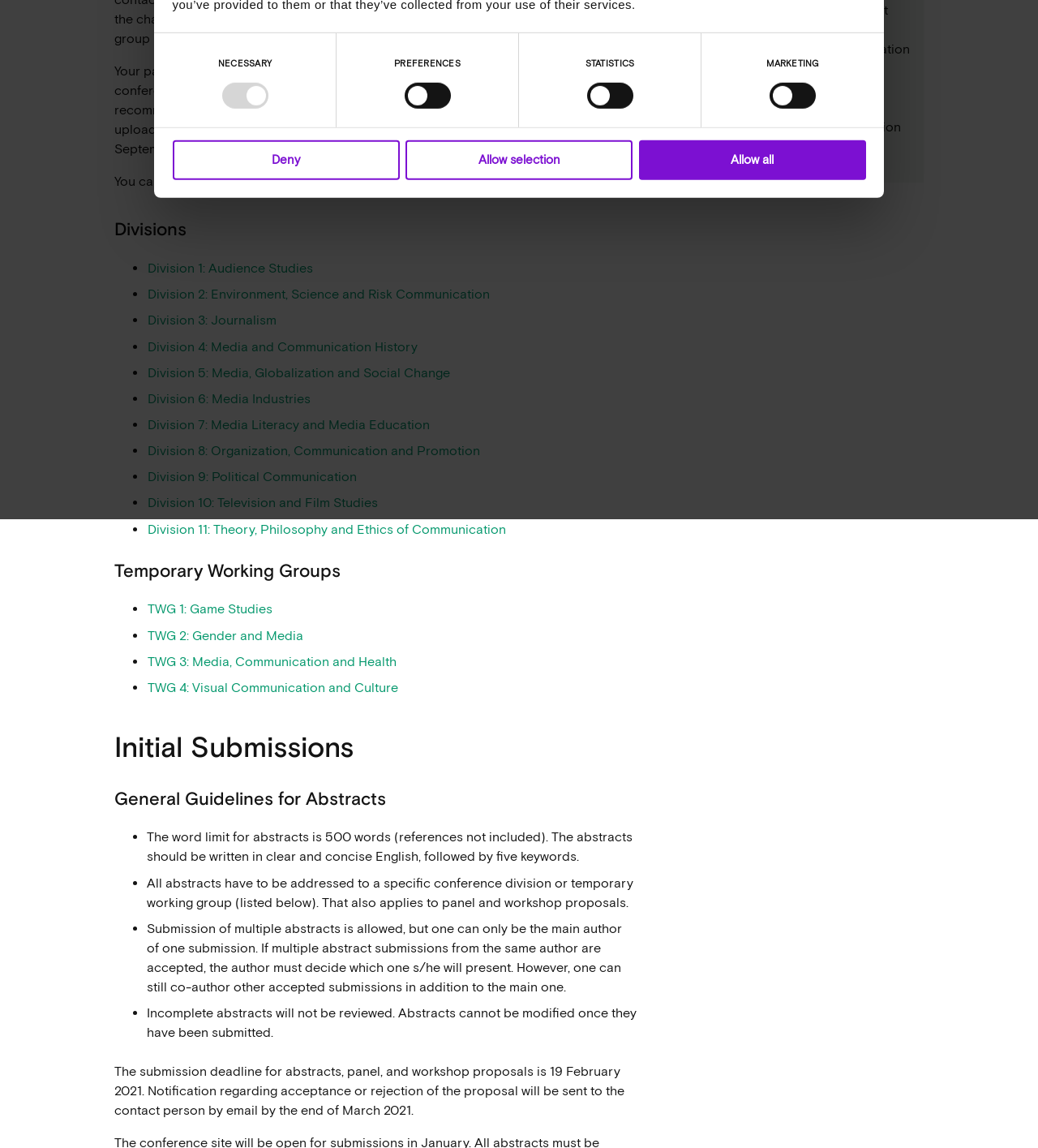Using the provided description parent_node: Products aria-label="W.steps", find the bounding box coordinates for the UI element. Provide the coordinates in (top-left x, top-left y, bottom-right x, bottom-right y) format, ensuring all values are between 0 and 1.

None